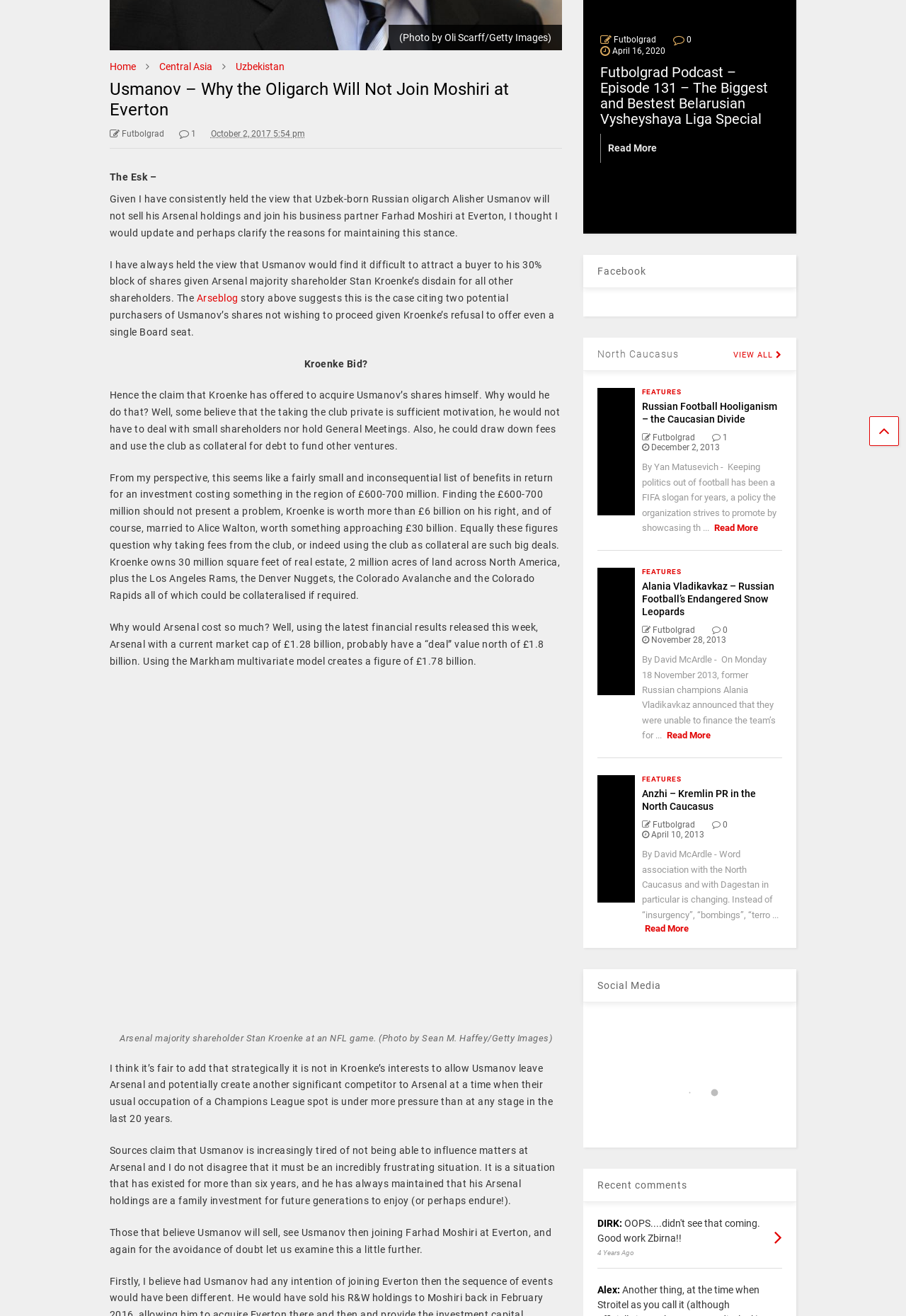Predict the bounding box of the UI element based on this description: "April 10, 2013".

[0.709, 0.631, 0.777, 0.638]